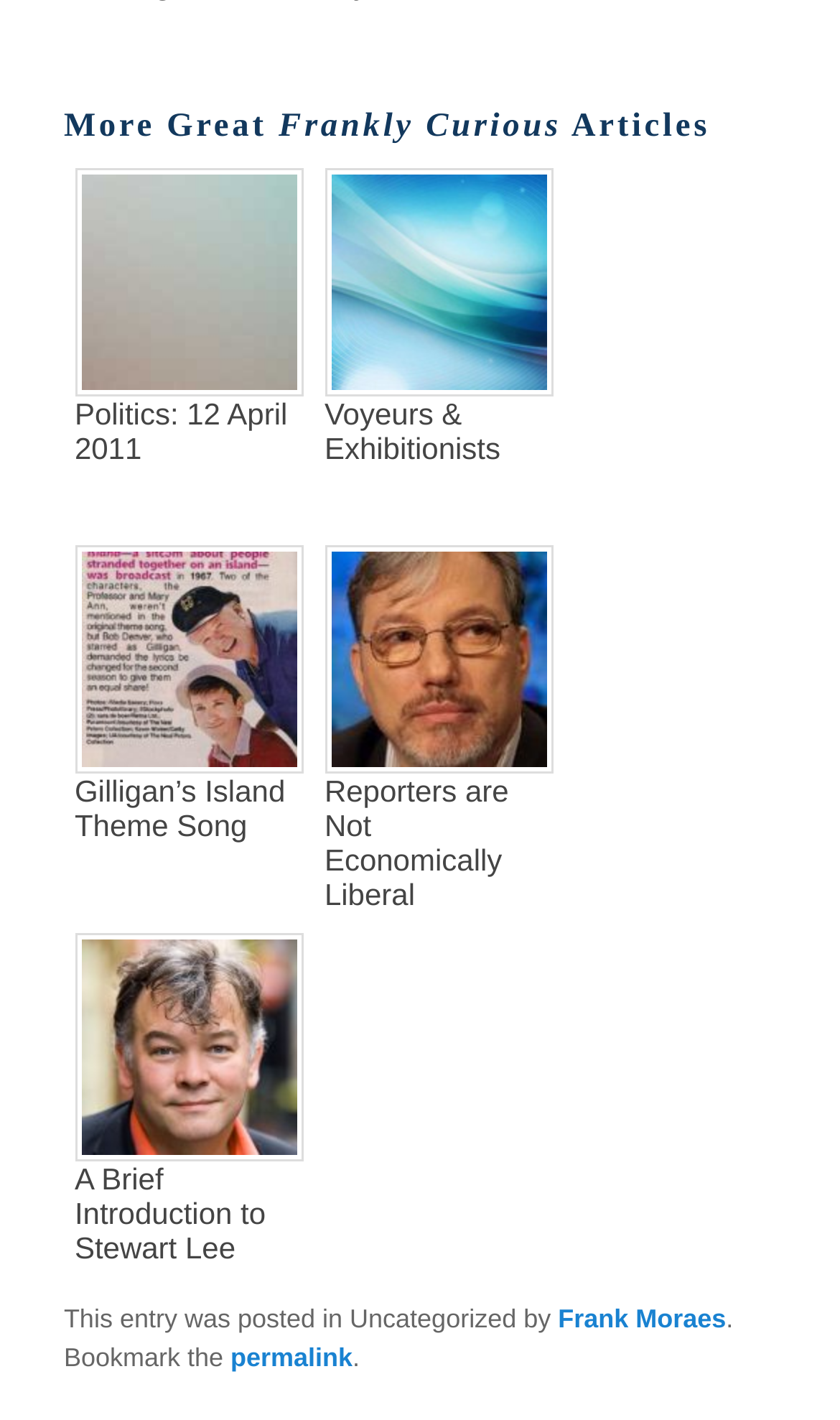Determine the bounding box coordinates of the clickable region to follow the instruction: "Discover our mission and aims".

None